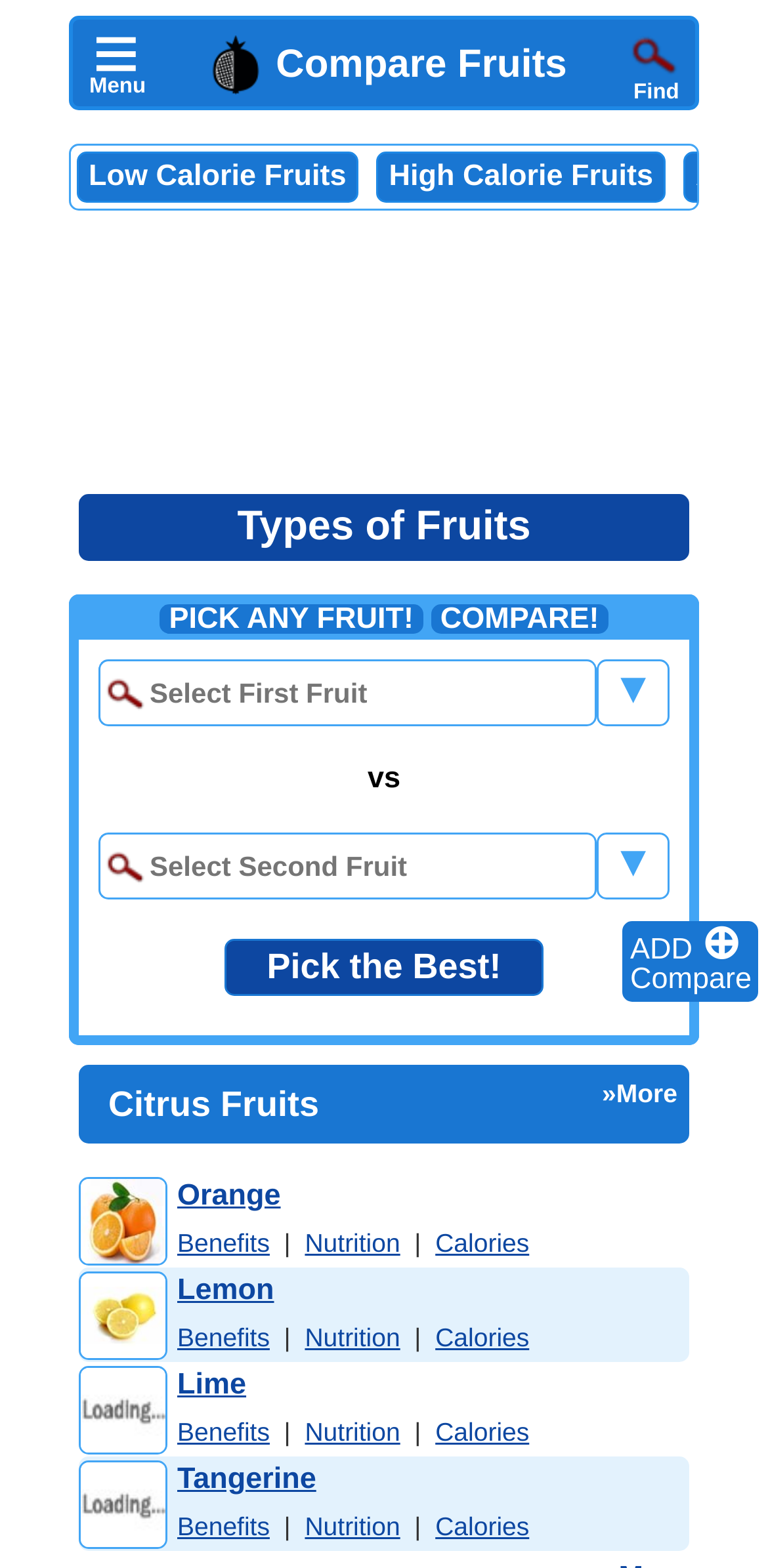Pinpoint the bounding box coordinates of the clickable element to carry out the following instruction: "Pick the best fruit."

[0.294, 0.599, 0.706, 0.635]